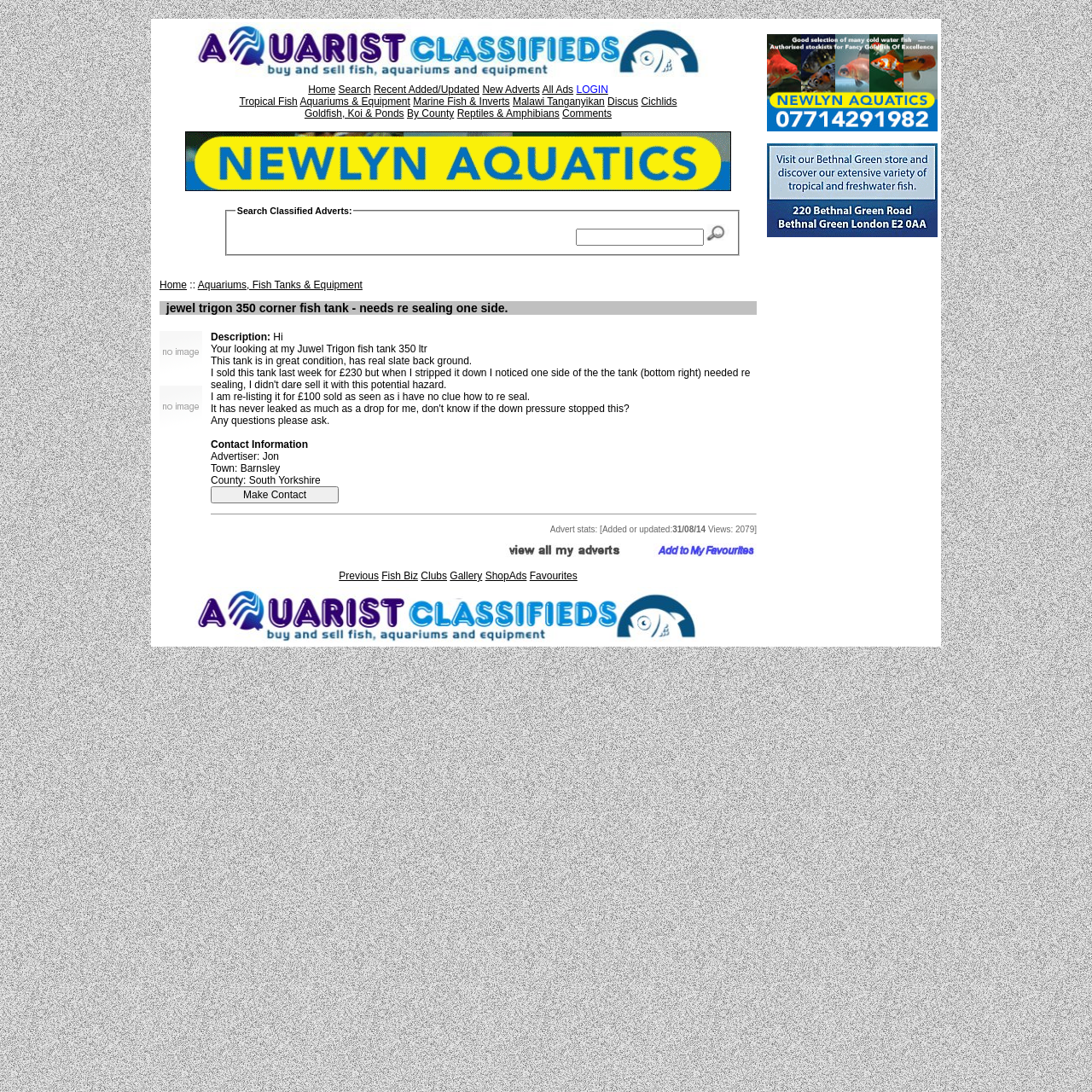Please look at the image and answer the question with a detailed explanation: What is the location of the advertiser?

The contact information section of the advert states that the advertiser, Jon, is located in Barnsley, South Yorkshire.